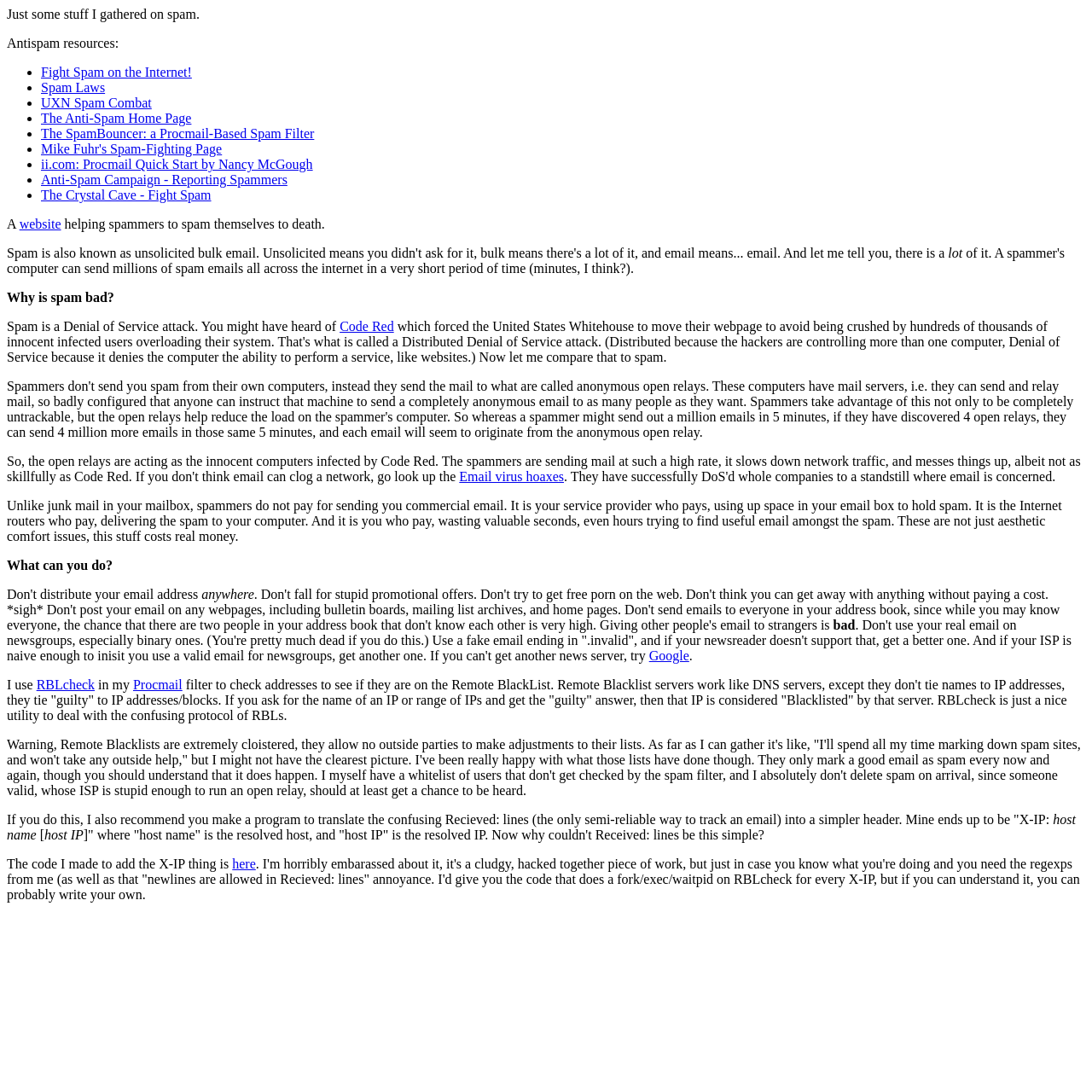From the webpage screenshot, identify the region described by Spam Laws. Provide the bounding box coordinates as (top-left x, top-left y, bottom-right x, bottom-right y), with each value being a floating point number between 0 and 1.

[0.038, 0.073, 0.096, 0.087]